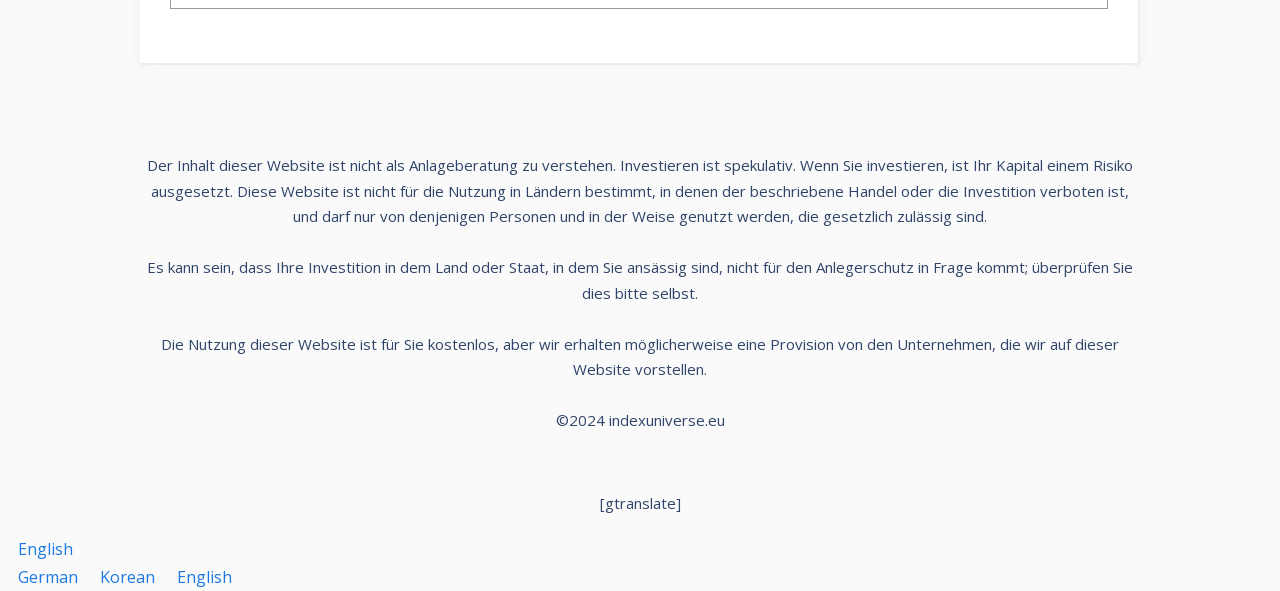Identify the bounding box coordinates for the region of the element that should be clicked to carry out the instruction: "Switch to German language". The bounding box coordinates should be four float numbers between 0 and 1, i.e., [left, top, right, bottom].

[0.0, 0.957, 0.064, 0.994]